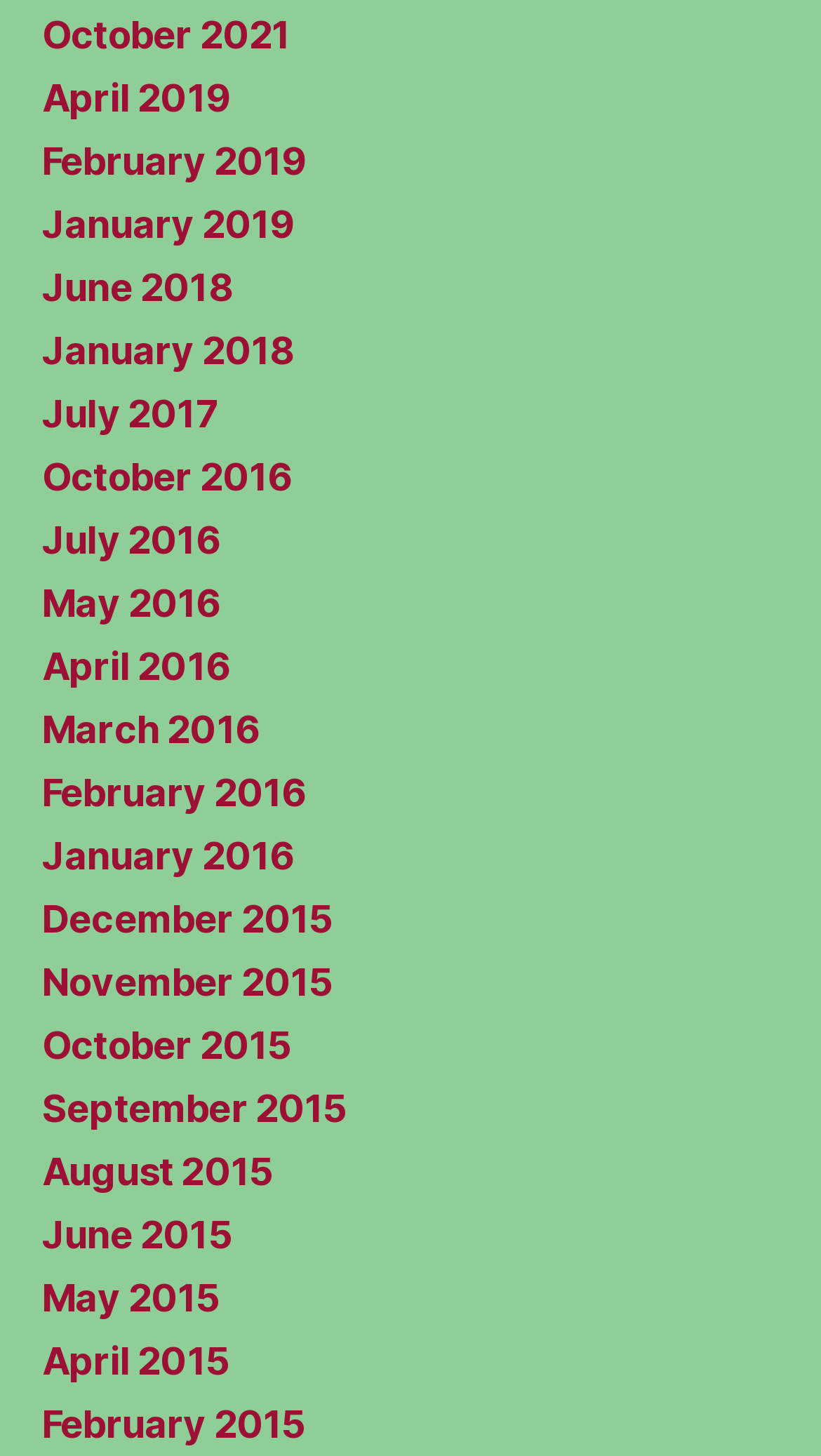Find the bounding box coordinates of the UI element according to this description: "June 2015".

[0.051, 0.833, 0.284, 0.863]